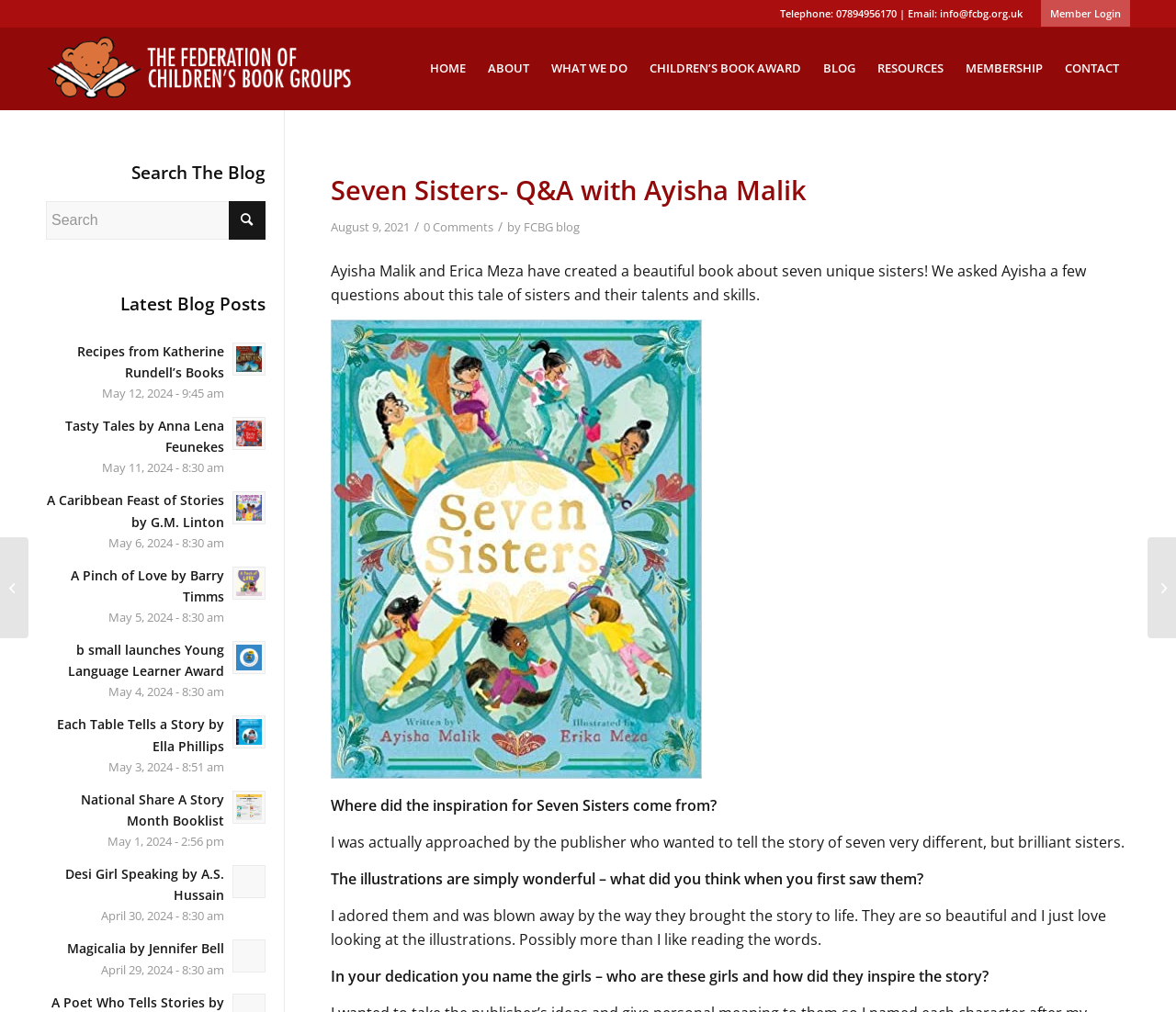Locate the bounding box of the UI element based on this description: "name="s" placeholder="Search"". Provide four float numbers between 0 and 1 as [left, top, right, bottom].

[0.039, 0.199, 0.225, 0.237]